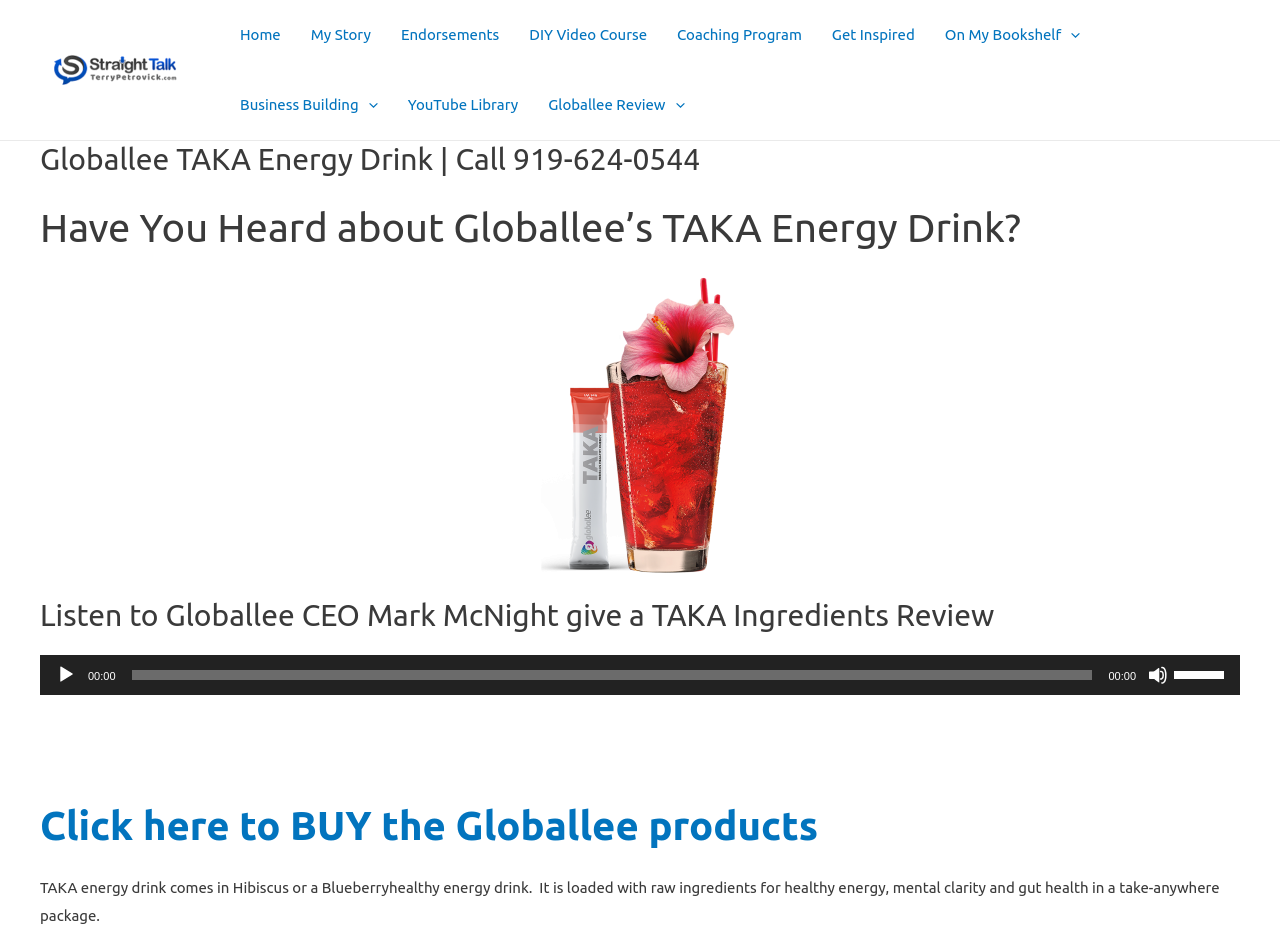Can you find the bounding box coordinates of the area I should click to execute the following instruction: "Click Straight Talk"?

[0.031, 0.064, 0.148, 0.082]